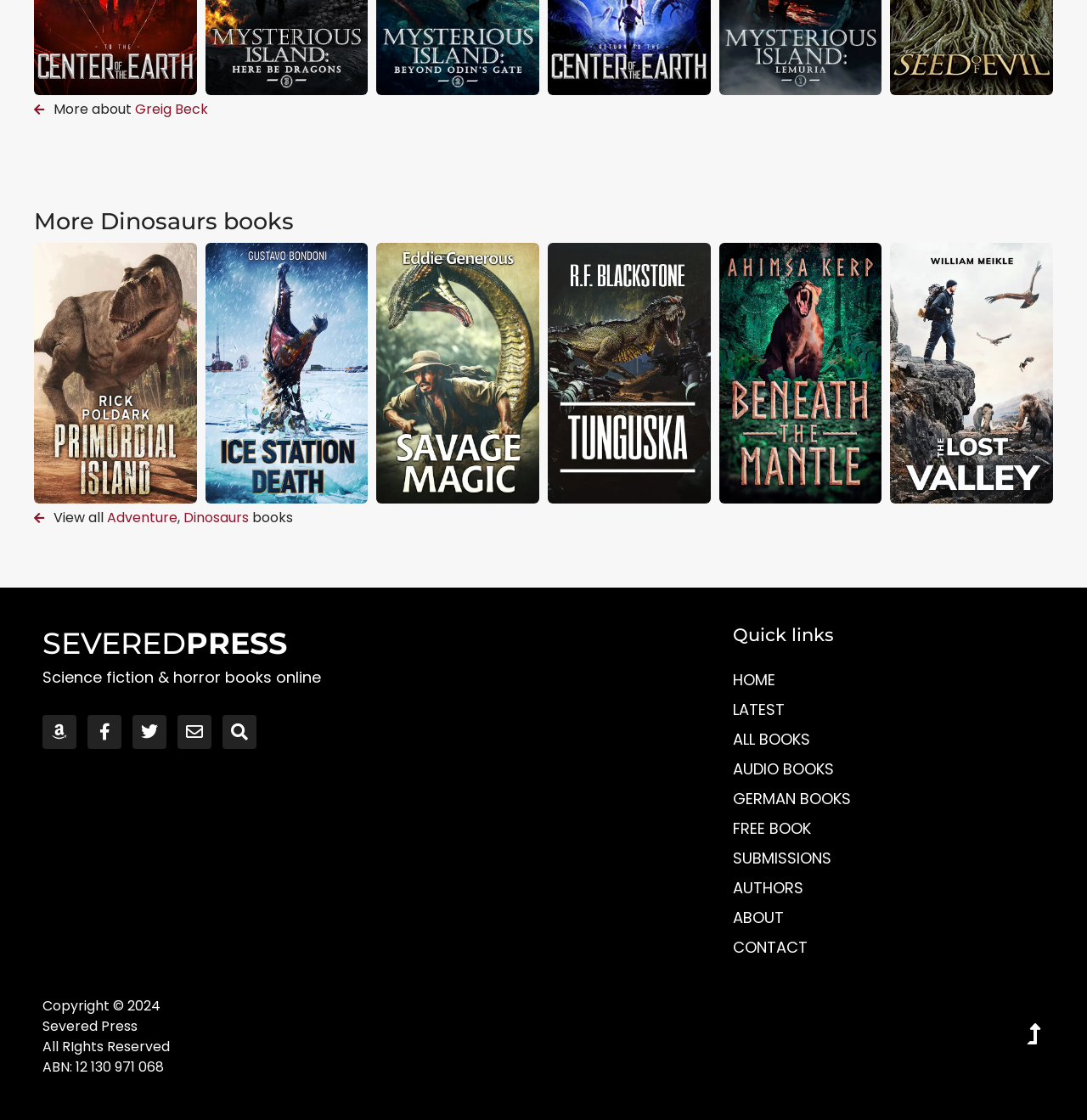Given the webpage screenshot, identify the bounding box of the UI element that matches this description: "About".

[0.674, 0.806, 0.961, 0.833]